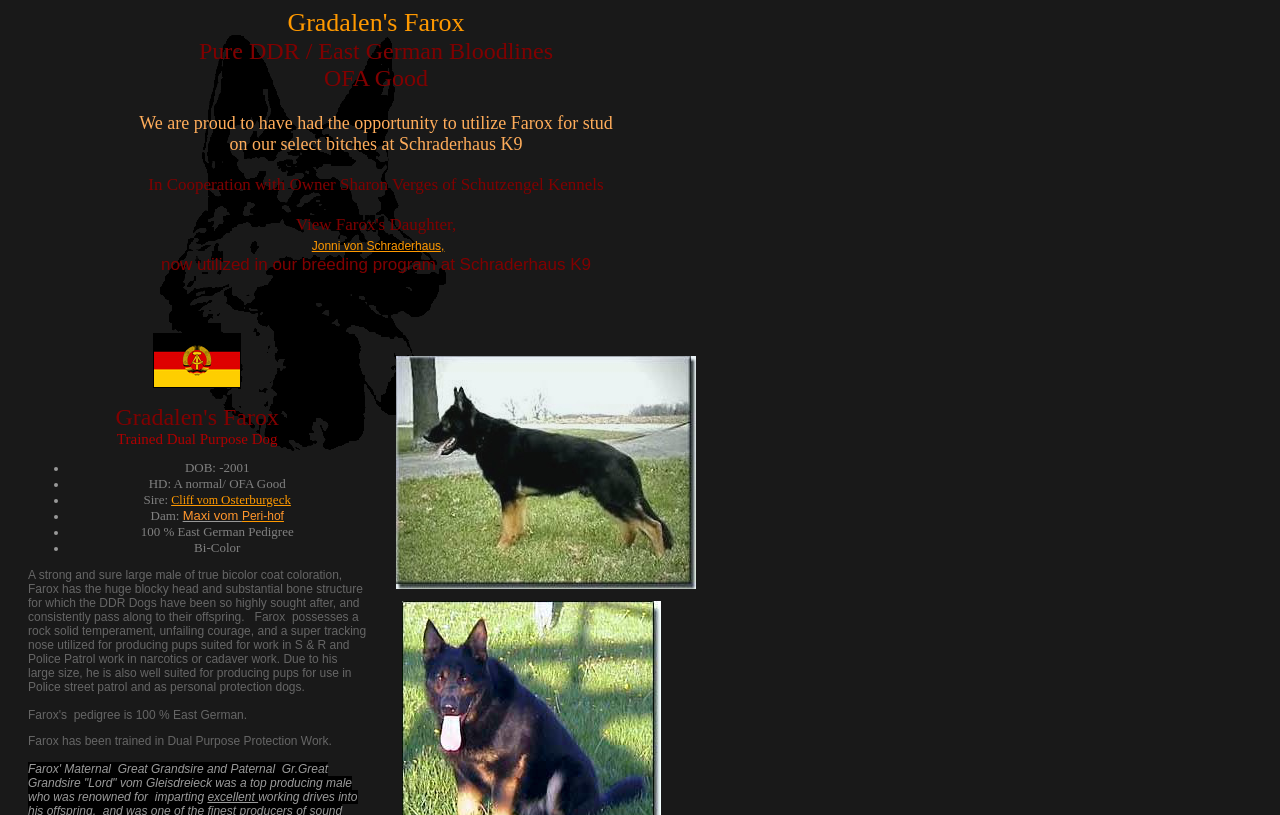Please answer the following question using a single word or phrase: 
What is the purpose of the dog Farox?

Dual Purpose Protection Work